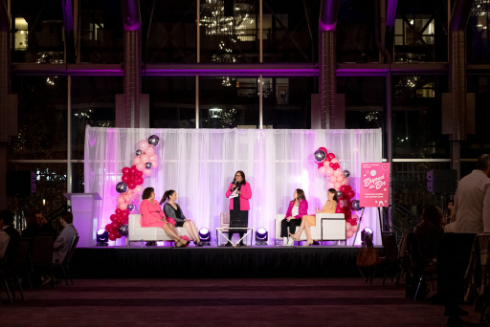What is the dominant color of the balloons in the backdrop?
Examine the screenshot and reply with a single word or phrase.

Pink and black